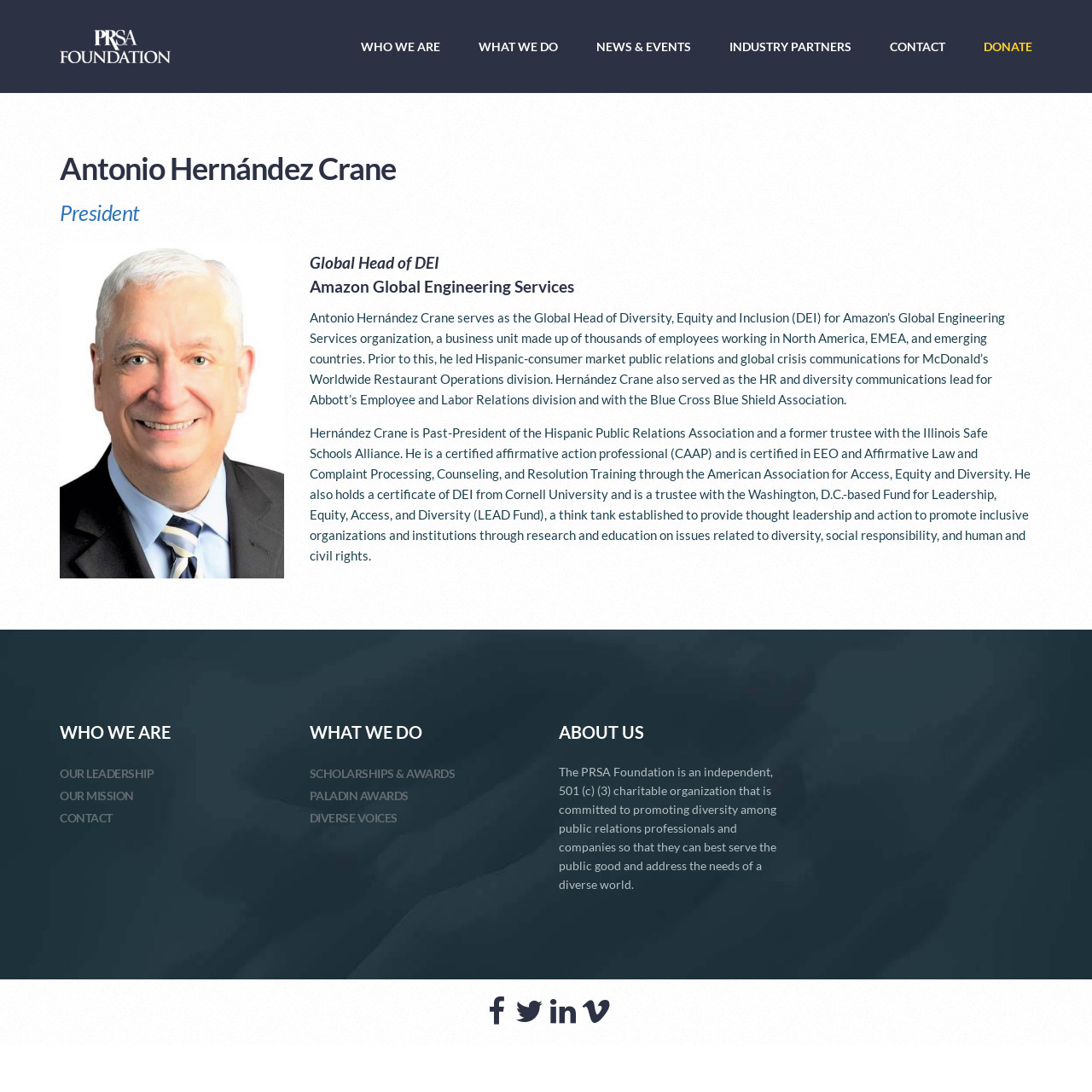Please determine the bounding box coordinates of the element to click in order to execute the following instruction: "View WHO WE ARE page". The coordinates should be four float numbers between 0 and 1, specified as [left, top, right, bottom].

[0.33, 0.031, 0.403, 0.054]